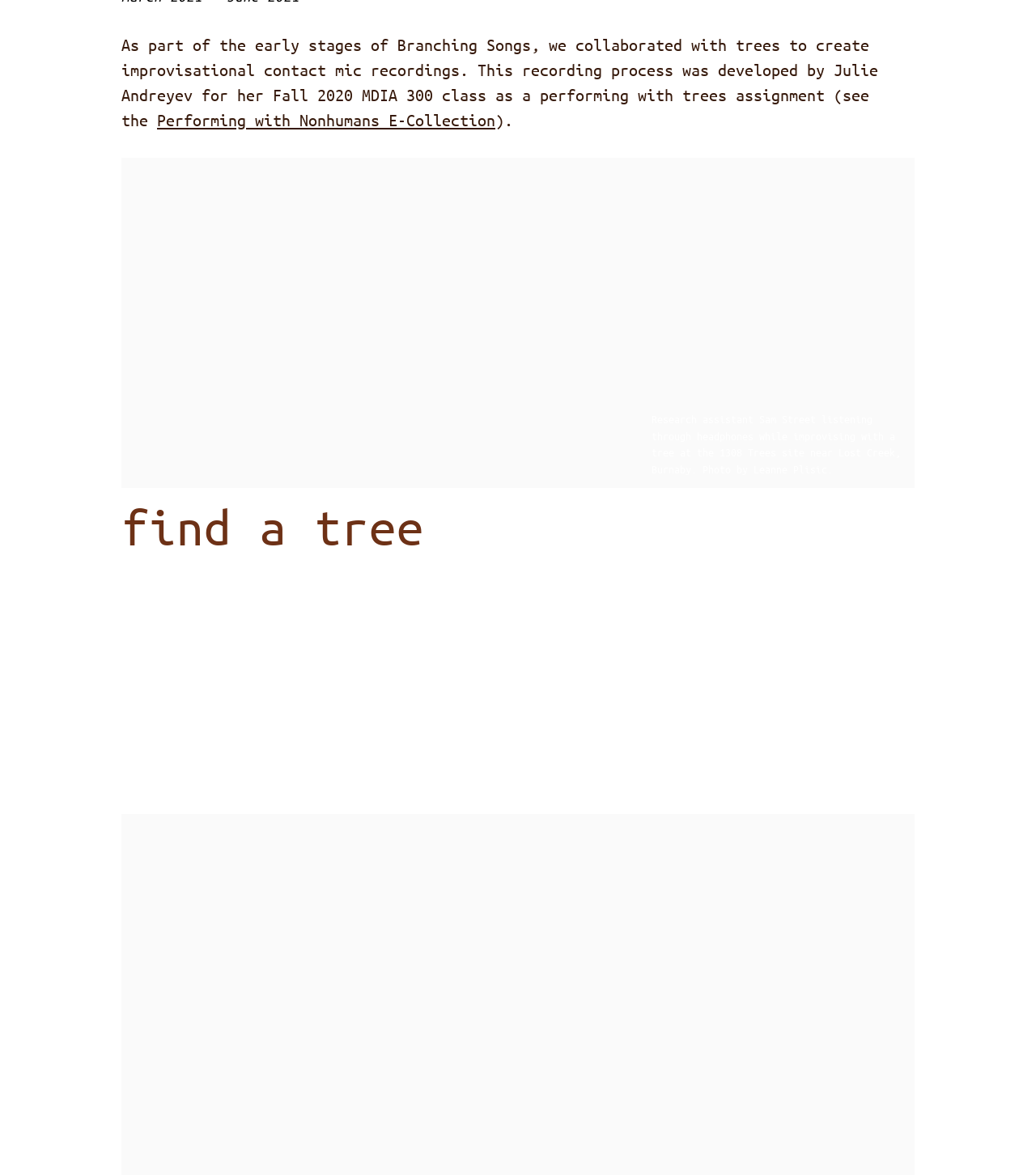What is the role of the tree's texture in sound generation?
Look at the webpage screenshot and answer the question with a detailed explanation.

The text explains that the texture of the tree's bark, among other factors, presents different possibilities for generating sounds with the tree through touch interaction.